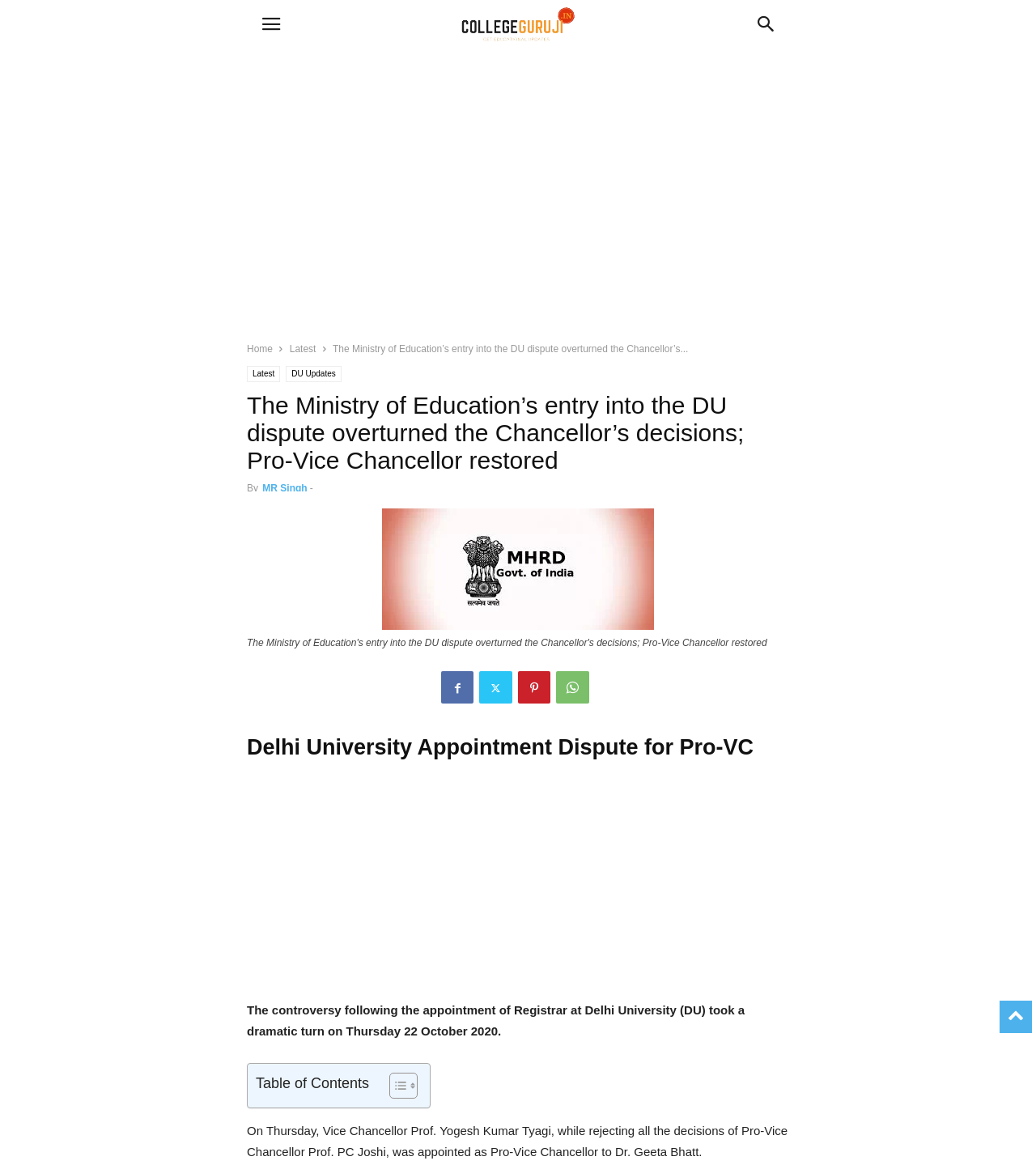Please mark the clickable region by giving the bounding box coordinates needed to complete this instruction: "Go to the 'Home' page".

[0.238, 0.295, 0.263, 0.304]